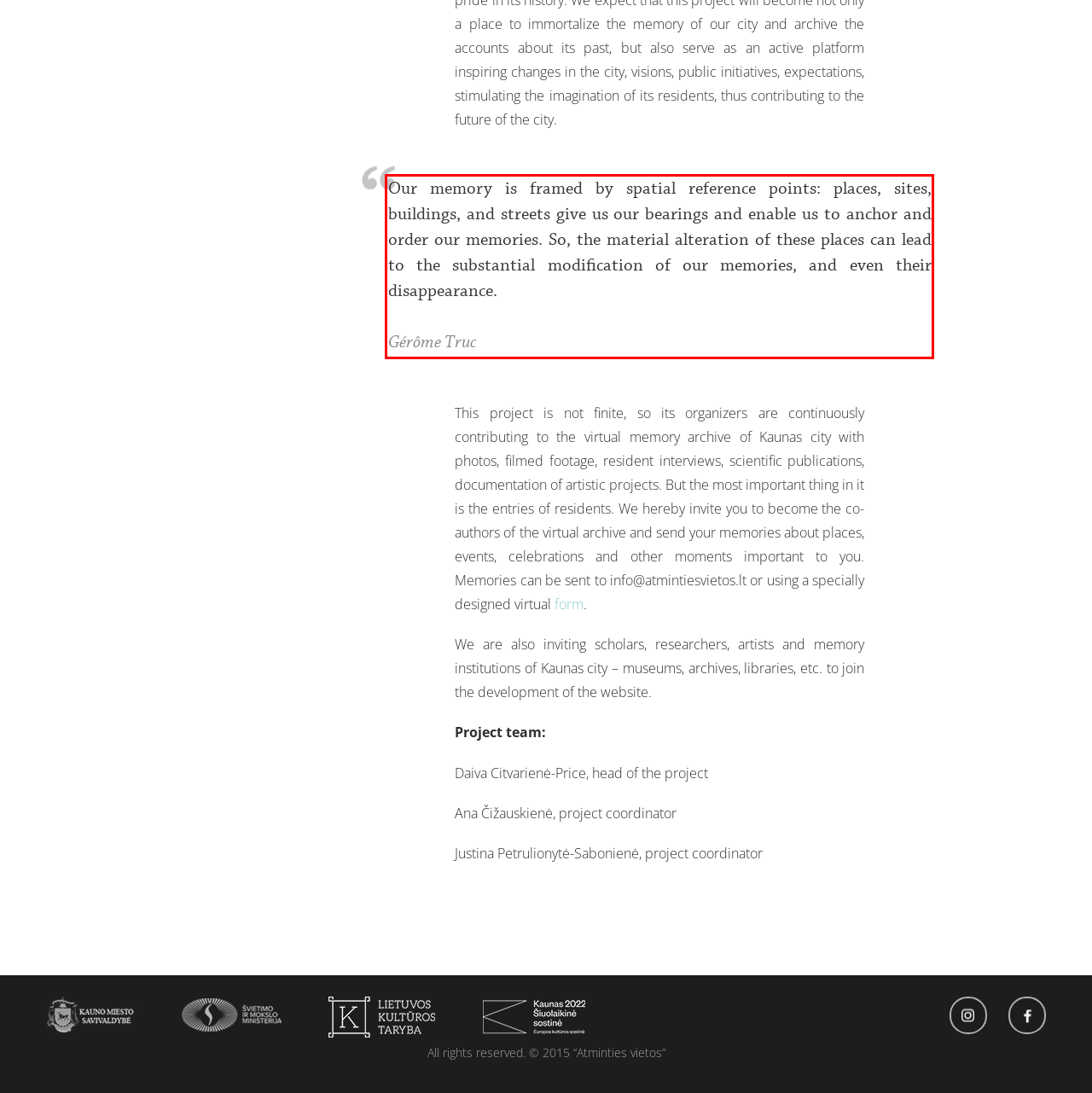You have a screenshot of a webpage with a red bounding box. Identify and extract the text content located inside the red bounding box.

Our memory is framed by spatial reference points: places, sites, buildings, and streets give us our bearings and enable us to anchor and order our memories. So, the material alteration of these places can lead to the substantial modification of our memories, and even their disappearance. Gérôme Truc